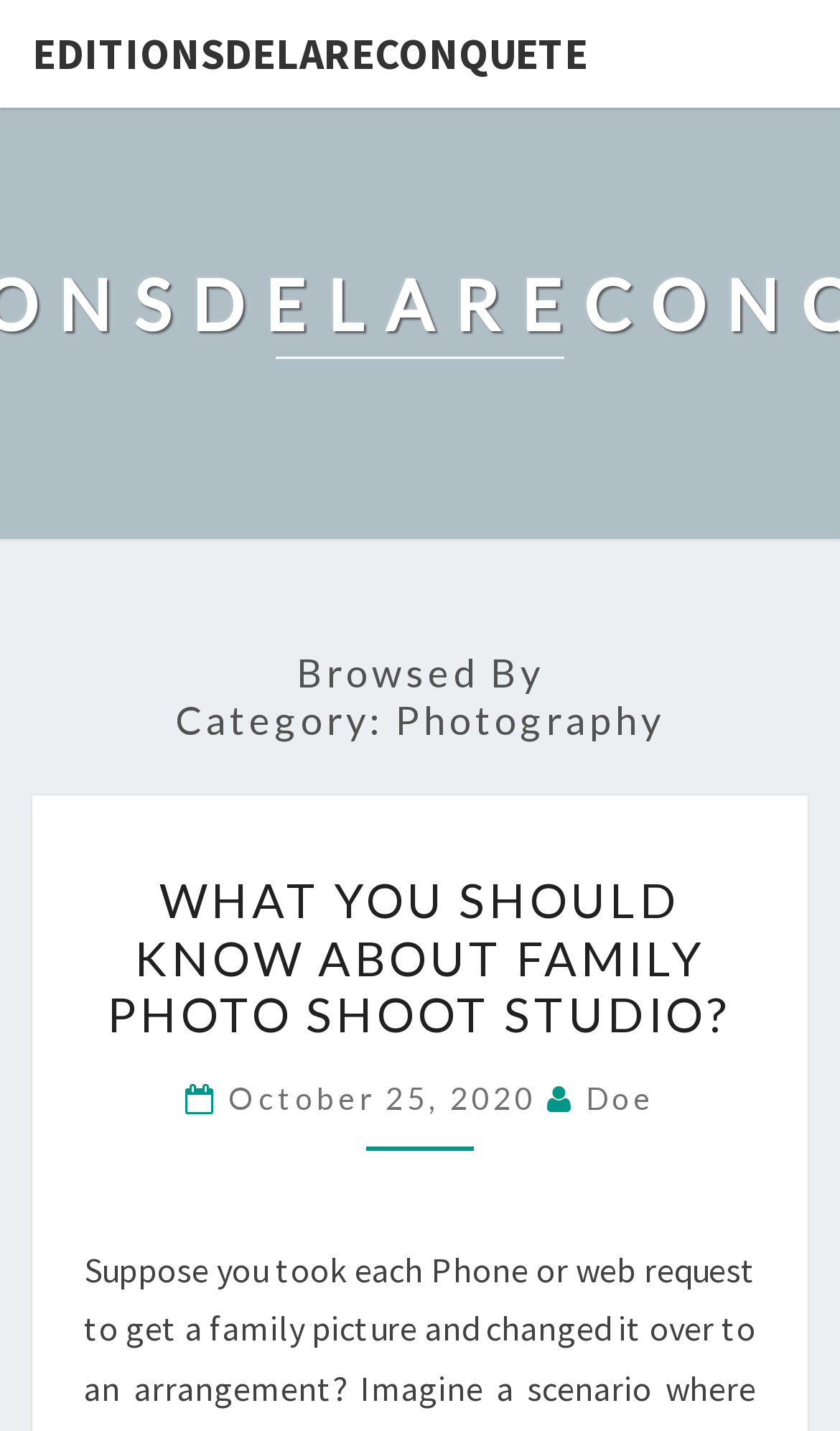Deliver a detailed narrative of the webpage's visual and textual elements.

The webpage is about photography, specifically featuring an article about family photo shoot studios. At the top, there is a prominent link to "EDITIONSDELARECONQUETE" that spans almost three-quarters of the page width. Below this, a heading "Browsed By Category: Photography" is centered, taking up about half of the page width.

The main content area is divided into sections, with a header that stretches across the entire page width. The first section has a static text "WHAT YOU SHOULD KNOW ABOUT FAMILY PHOTO SHOOT STUDIO?" that is positioned slightly to the right of the center. Below this, there is a heading with the same text, which is a link. This heading is positioned slightly below the center of the page.

Underneath, there is another heading with the date "October 25, 2020" and the author's name "Doe". The date is a link, and it is positioned to the left of the author's name, which is also a link. Both of these elements are centered on the page.